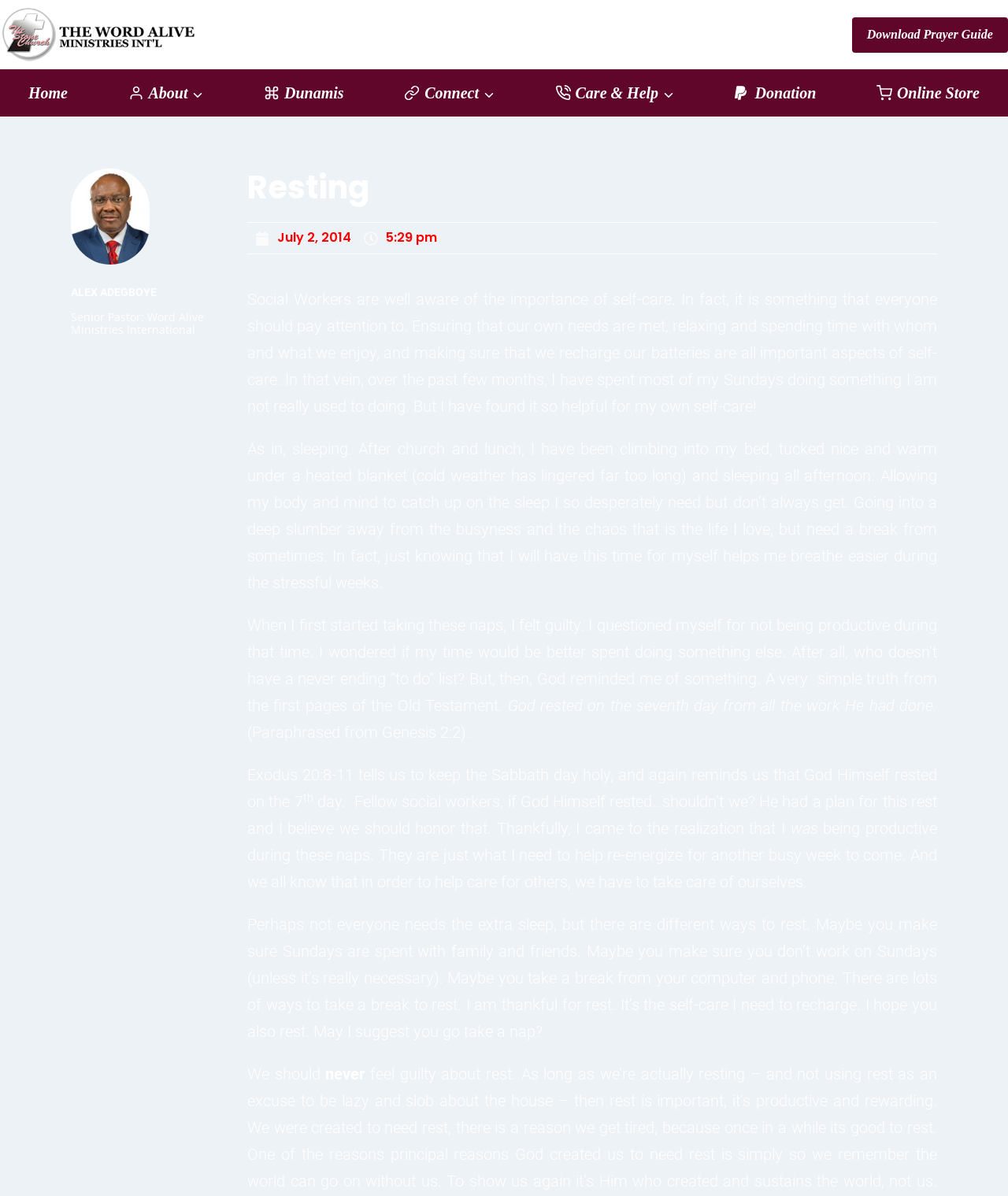Given the element description "Scroll to top" in the screenshot, predict the bounding box coordinates of that UI element.

[0.946, 0.824, 0.977, 0.849]